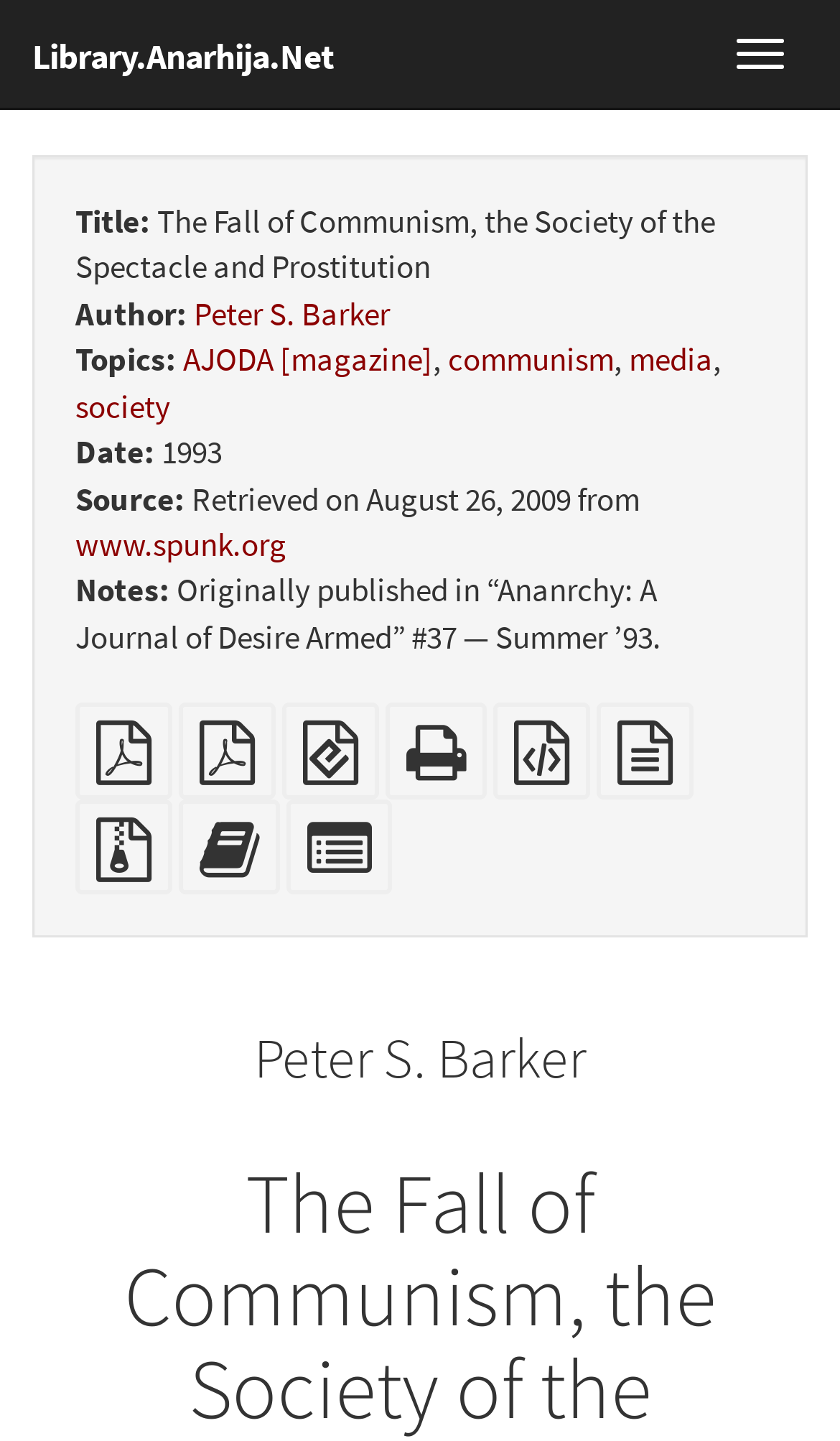Locate the bounding box coordinates of the element I should click to achieve the following instruction: "Visit Library.Anarhija.Net".

[0.0, 0.0, 0.436, 0.075]